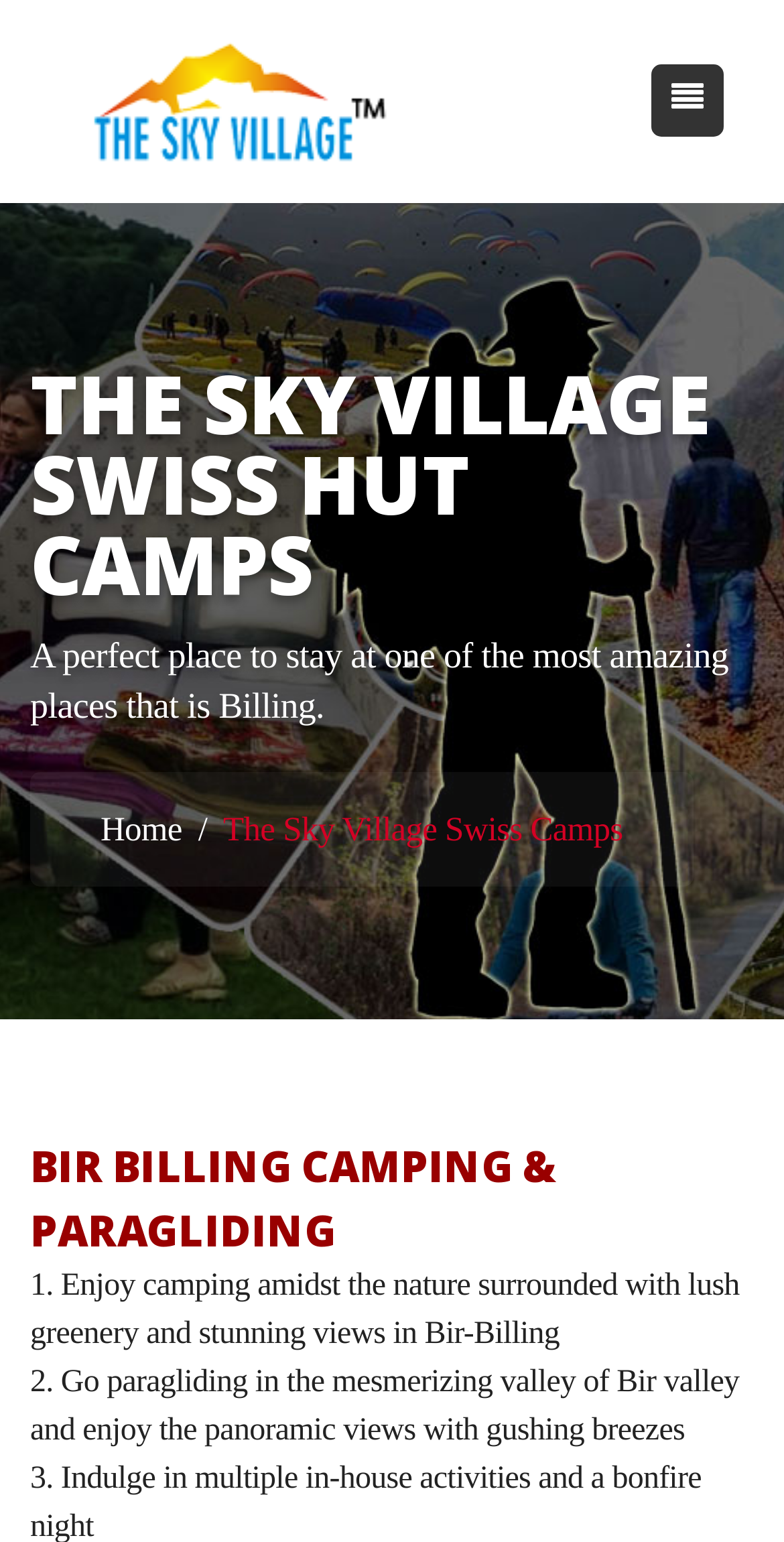Describe every aspect of the webpage in a detailed manner.

The webpage is about camping and paragliding experiences in Bir Billing, specifically at "The Sky Village". At the top, there is a link and an image with the same name, "The Sky Village", which is positioned near the top left corner of the page. 

Below the image, there is a heading that reads "THE SKY VILLAGE SWISS HUT CAMPS", which is centered on the page. 

Following the heading, there is a paragraph of text that describes "The Sky Village" as a perfect place to stay, surrounded by amazing scenery. 

To the right of the paragraph, there are two links, "Home" and "The Sky Village Swiss Camps", positioned side by side. 

Further down the page, there is a section with a heading "BIR BILLING CAMPING & PARAGLIDING". Below this heading, there are two points listed, describing the camping and paragliding experiences offered in Bir-Billing. The first point mentions camping amidst nature with stunning views, and the second point describes the paragliding experience in the Bir valley with panoramic views and breezes.